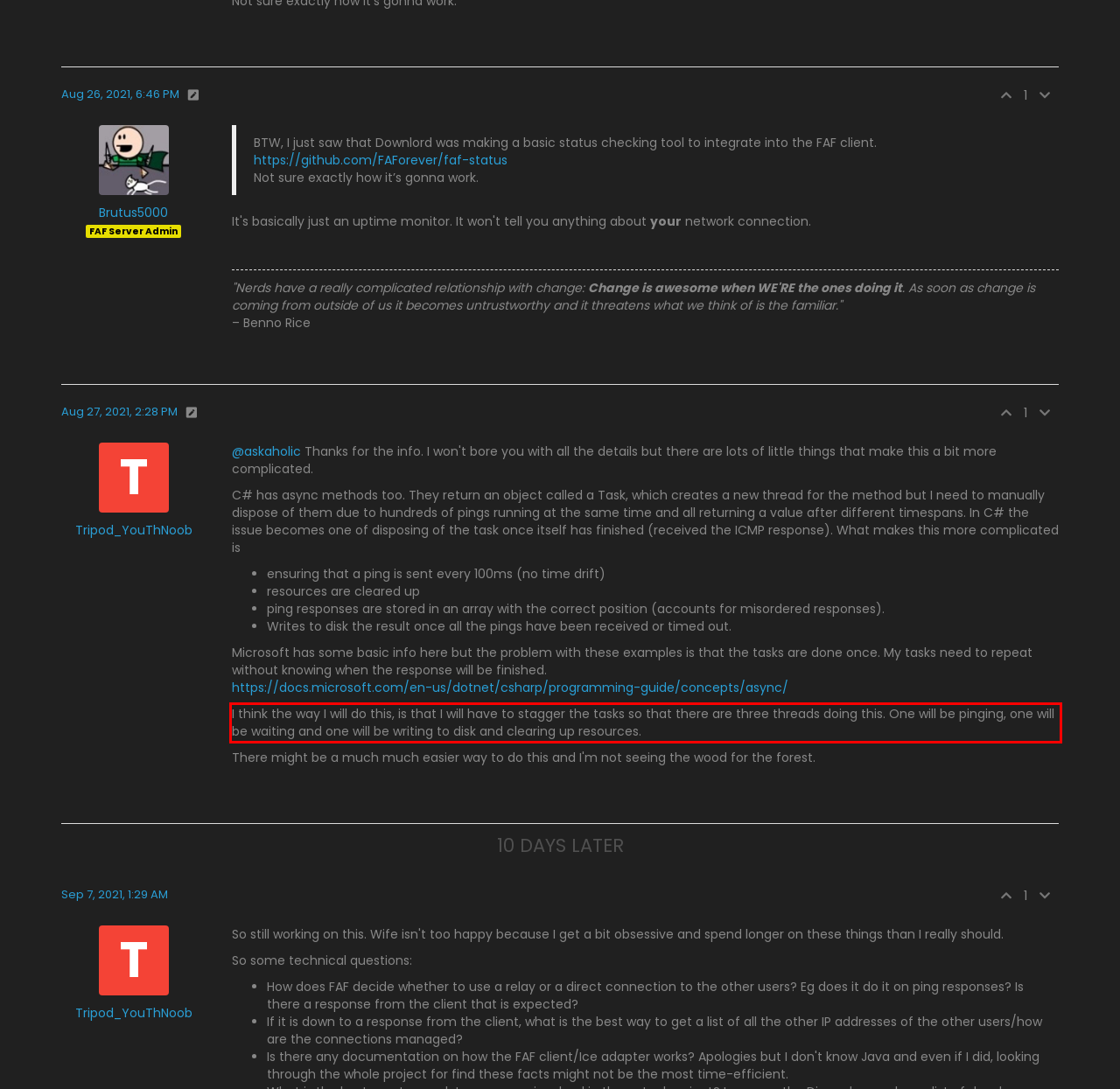You have a screenshot with a red rectangle around a UI element. Recognize and extract the text within this red bounding box using OCR.

I think the way I will do this, is that I will have to stagger the tasks so that there are three threads doing this. One will be pinging, one will be waiting and one will be writing to disk and clearing up resources.